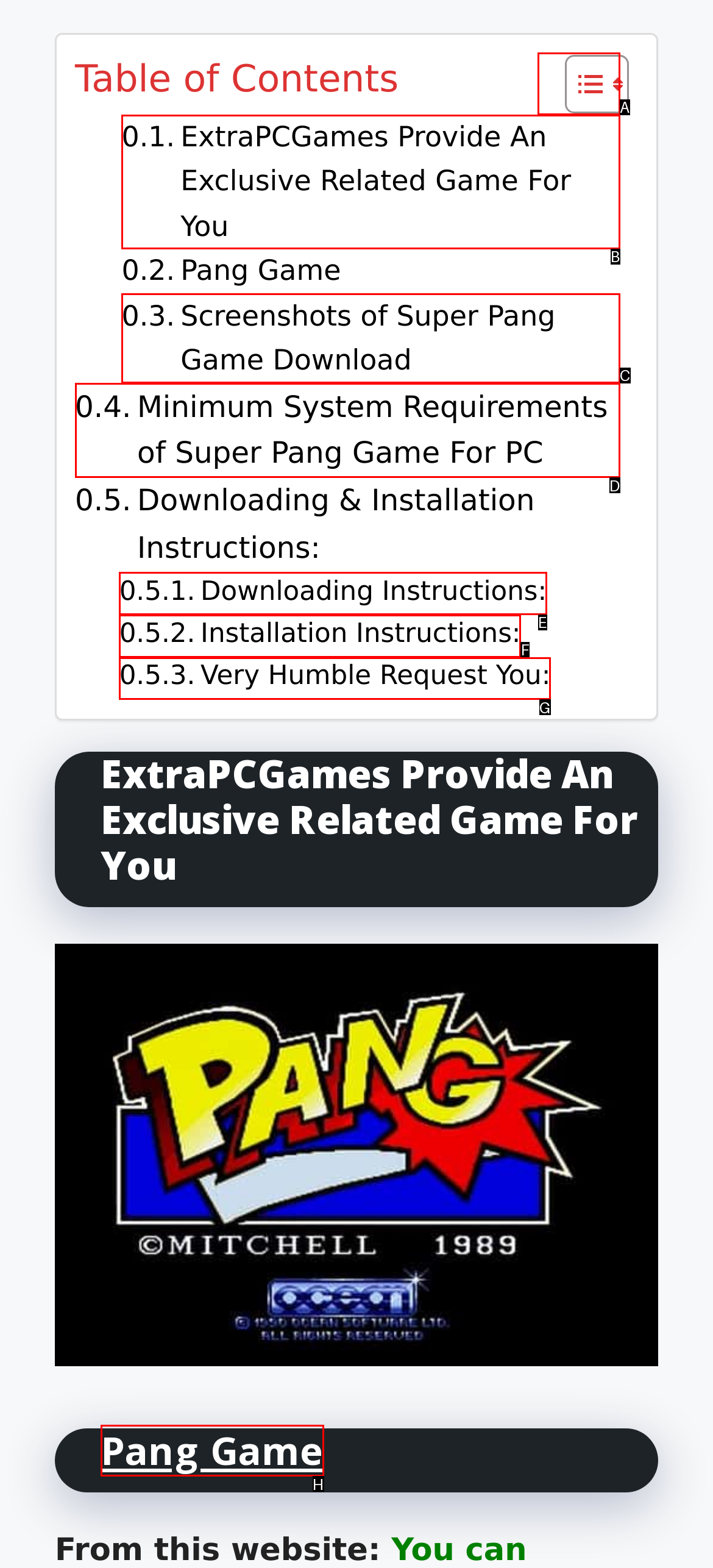Which HTML element fits the description: Toggle? Respond with the letter of the appropriate option directly.

A